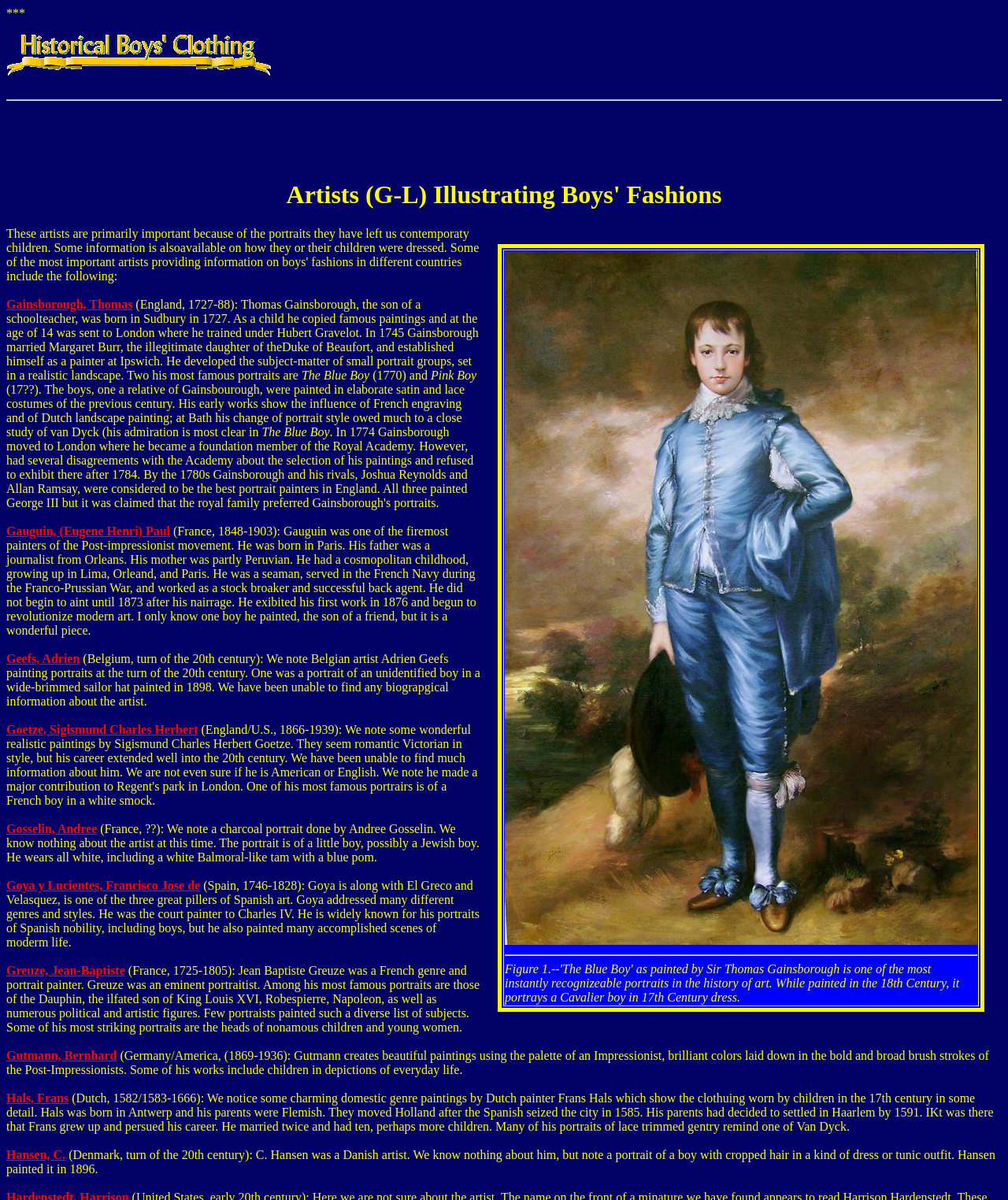Craft a detailed narrative of the webpage's structure and content.

This webpage is about artists who illustrated boys' fashions, specifically from the 17th to the 20th century. At the top, there is a heading that reads "Artists (G-L) Illustrating Boys' Fashions." Below this heading, there is a table with a single row and multiple columns, containing information about various artists.

The first column of the table has links to the artists' names, such as Thomas Gainsborough, Paul Gauguin, and Francisco Goya. Next to each link is a brief description of the artist, including their nationality, birth and death dates, and a short biography. Some of these descriptions also mention specific works of art or styles associated with the artist.

Scattered throughout the table are images of the artists' works, including portraits of boys in various costumes and settings. One image, "Blue Boy," is a famous portrait by Thomas Gainsborough, depicting a young boy in a blue satin suit.

The table continues with more artists, including Adrien Geefs, Sigismund Charles Herbert Goetze, and Andree Gosselin, each with their own brief descriptions and accompanying images. The webpage appears to be a comprehensive resource for learning about artists who specialized in illustrating boys' fashions throughout history.